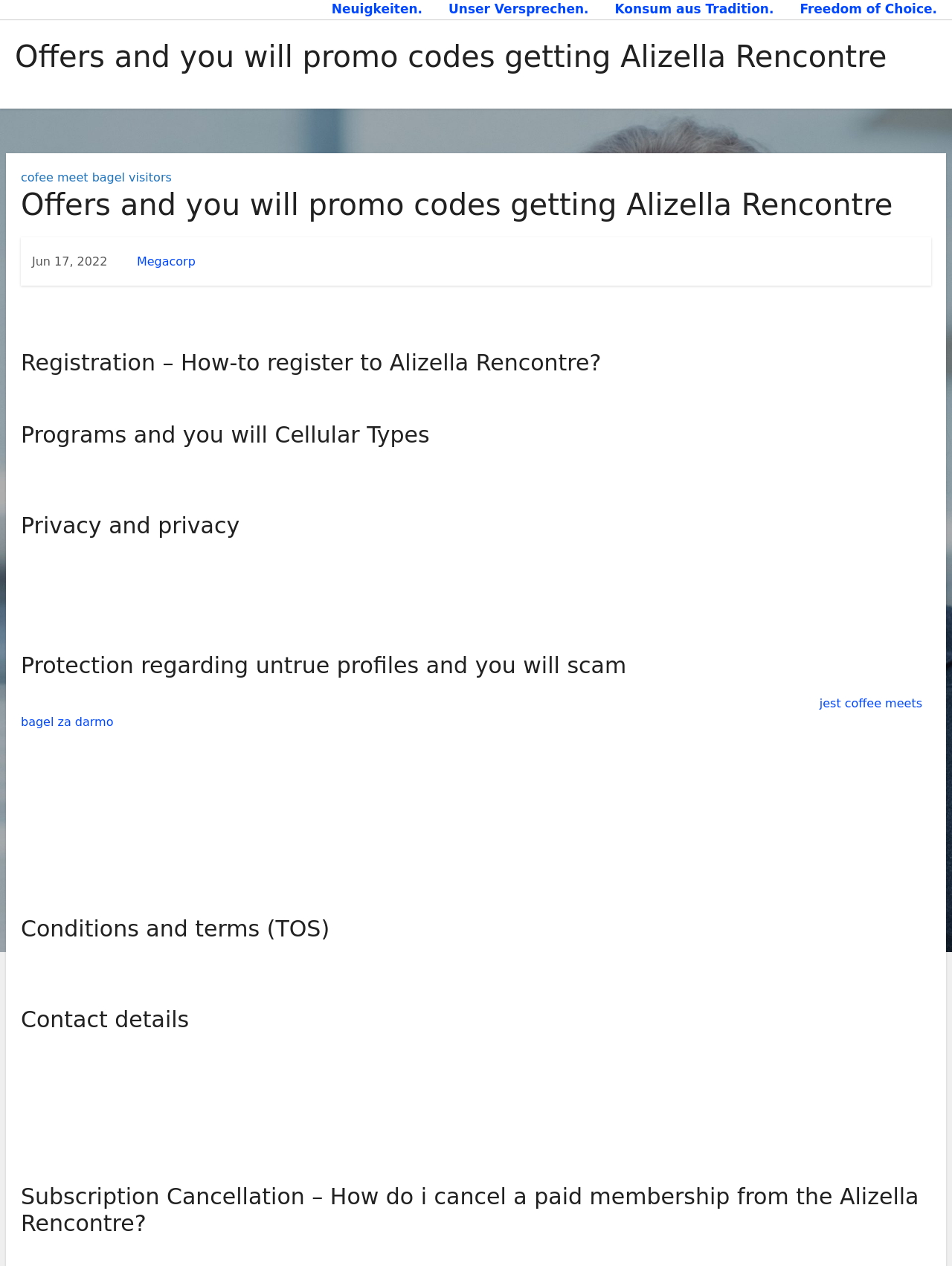Write an extensive caption that covers every aspect of the webpage.

The webpage is about Alizella Rencontre, a dating website, and provides information on how to register, its features, and terms of use. At the top, there are four links: "Neuigkeiten", "Unser Versprechen", "Konsum aus Tradition", and "Freedom of Choice". Below these links, there is a heading that reads "Offers and you will promo codes getting Alizella Rencontre". 

Under this heading, there is an article that contains several sections. The first section has a link to "cofee meet bagel visitors" and a heading that repeats the title "Offers and you will promo codes getting Alizella Rencontre". Below this, there is a date "Jun 17, 2022" and a mention of "Megacorp". 

The next section is about registration, explaining that the process is long and requires filling out a lot of information. There are also sections about the website's programs and mobile types, privacy and security, protection against fake profiles and scams, and conditions and terms of use. 

In the section about privacy and security, it is mentioned that public and private services are available, and users should be careful about what information they share. There is also a warning about fake profiles and scams, and the importance of verifying email addresses. 

The section about protection against fake profiles and scams explains that the website uses moderators to interact with users, and that users may have to pay to interact with chatbots. It also warns about the possibility of fake or deceptive profiles and advises users to be cautious. 

The conditions and terms of use section mentions that the website has a long terms of service document that users should read before registering. 

Finally, there is a section about contact details, which provides information about the company that runs the website, including its name, address, and country of registration. There is also a section about canceling a paid membership.